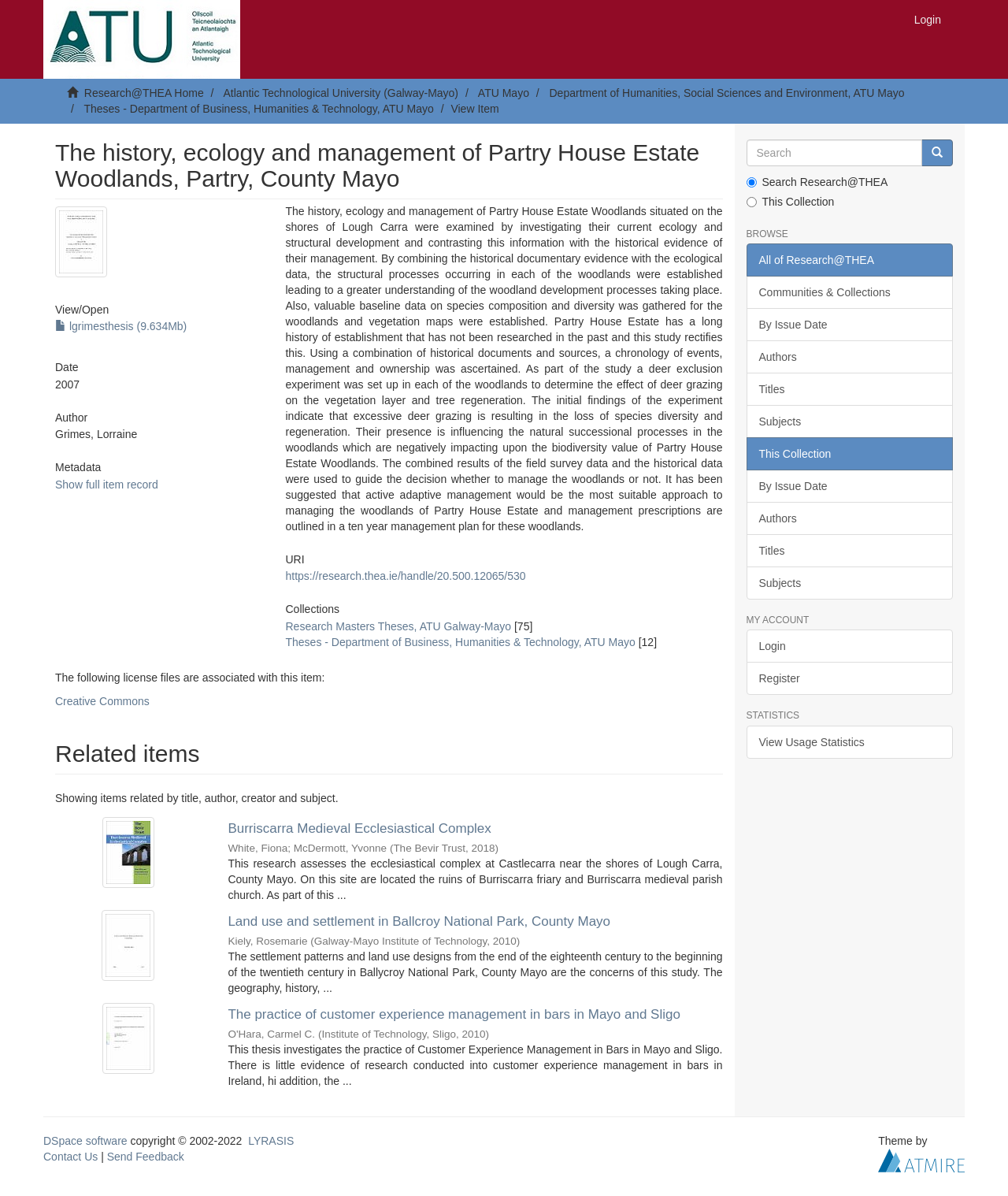Kindly determine the bounding box coordinates for the area that needs to be clicked to execute this instruction: "View full item record".

[0.055, 0.4, 0.157, 0.41]